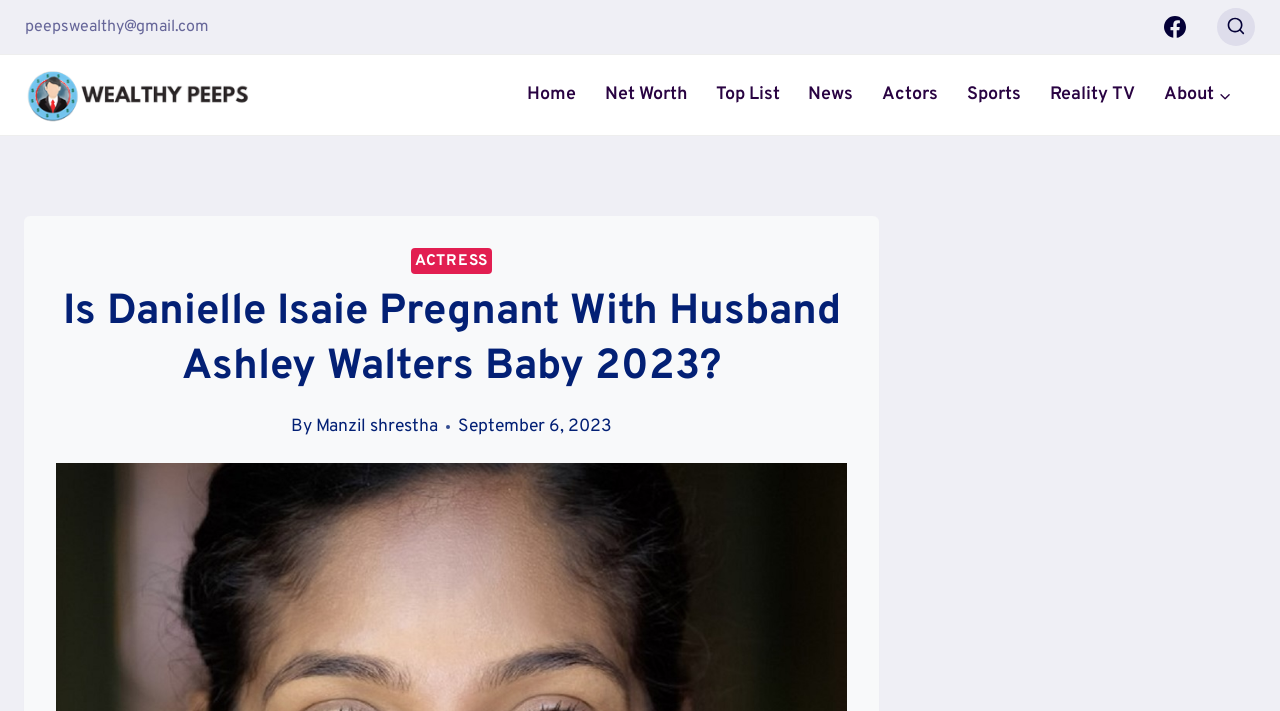Determine the heading of the webpage and extract its text content.

Is Danielle Isaie Pregnant With Husband Ashley Walters Baby 2023?